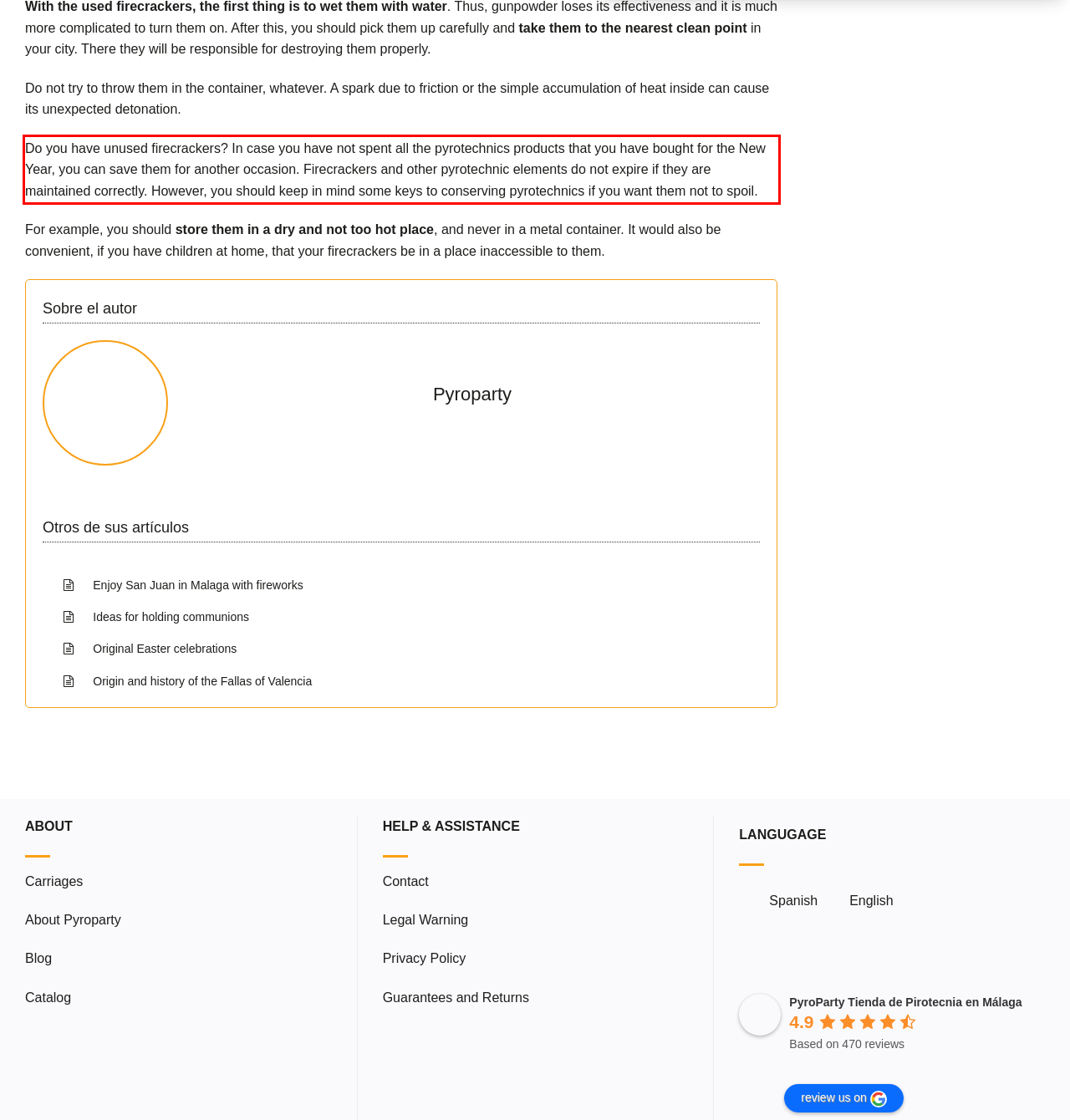Using the provided screenshot of a webpage, recognize the text inside the red rectangle bounding box by performing OCR.

Do you have unused firecrackers? In case you have not spent all the pyrotechnics products that you have bought for the New Year, you can save them for another occasion. Firecrackers and other pyrotechnic elements do not expire if they are maintained correctly. However, you should keep in mind some keys to conserving pyrotechnics if you want them not to spoil.